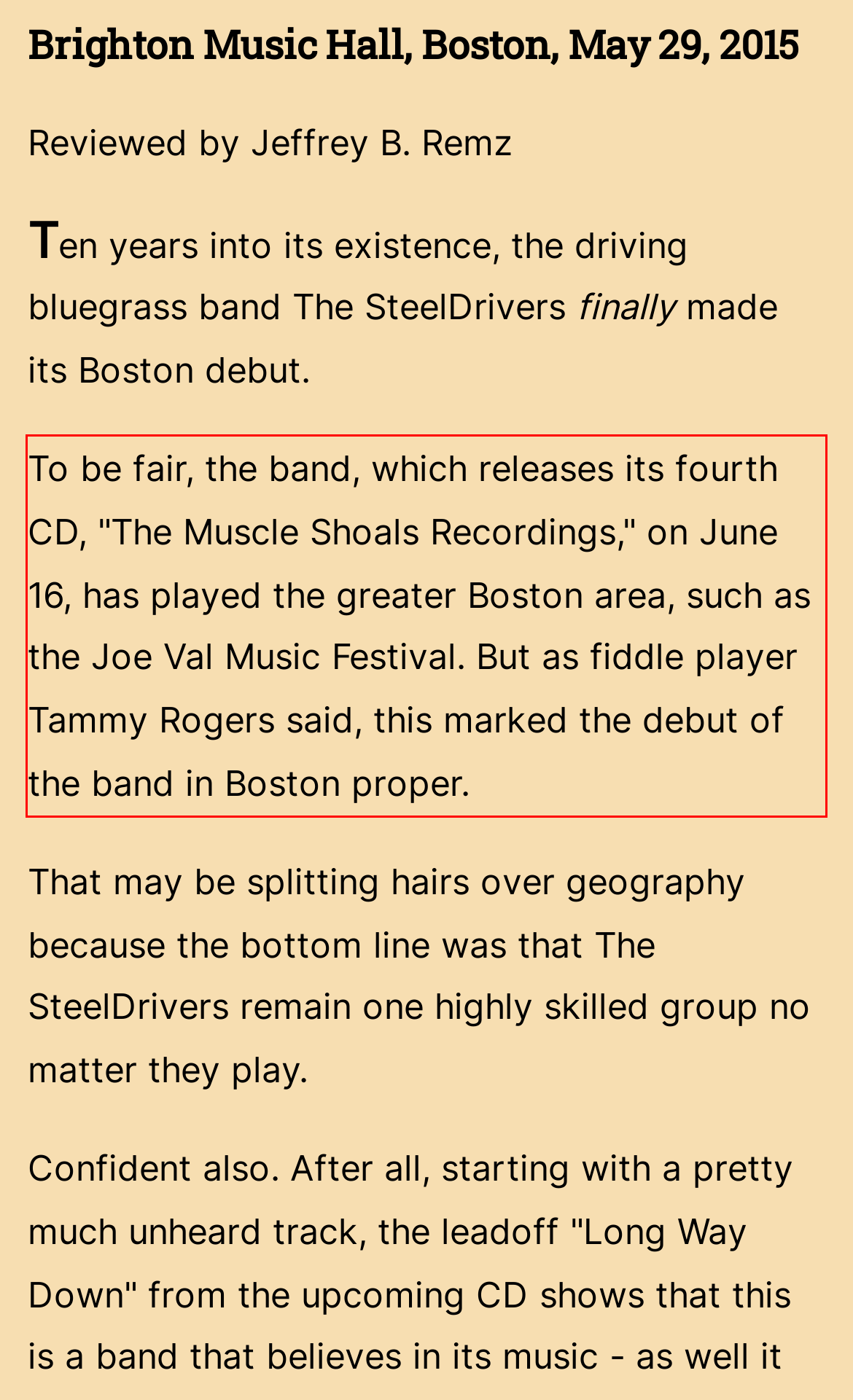Analyze the screenshot of the webpage and extract the text from the UI element that is inside the red bounding box.

To be fair, the band, which releases its fourth CD, "The Muscle Shoals Recordings," on June 16, has played the greater Boston area, such as the Joe Val Music Festival. But as fiddle player Tammy Rogers said, this marked the debut of the band in Boston proper.